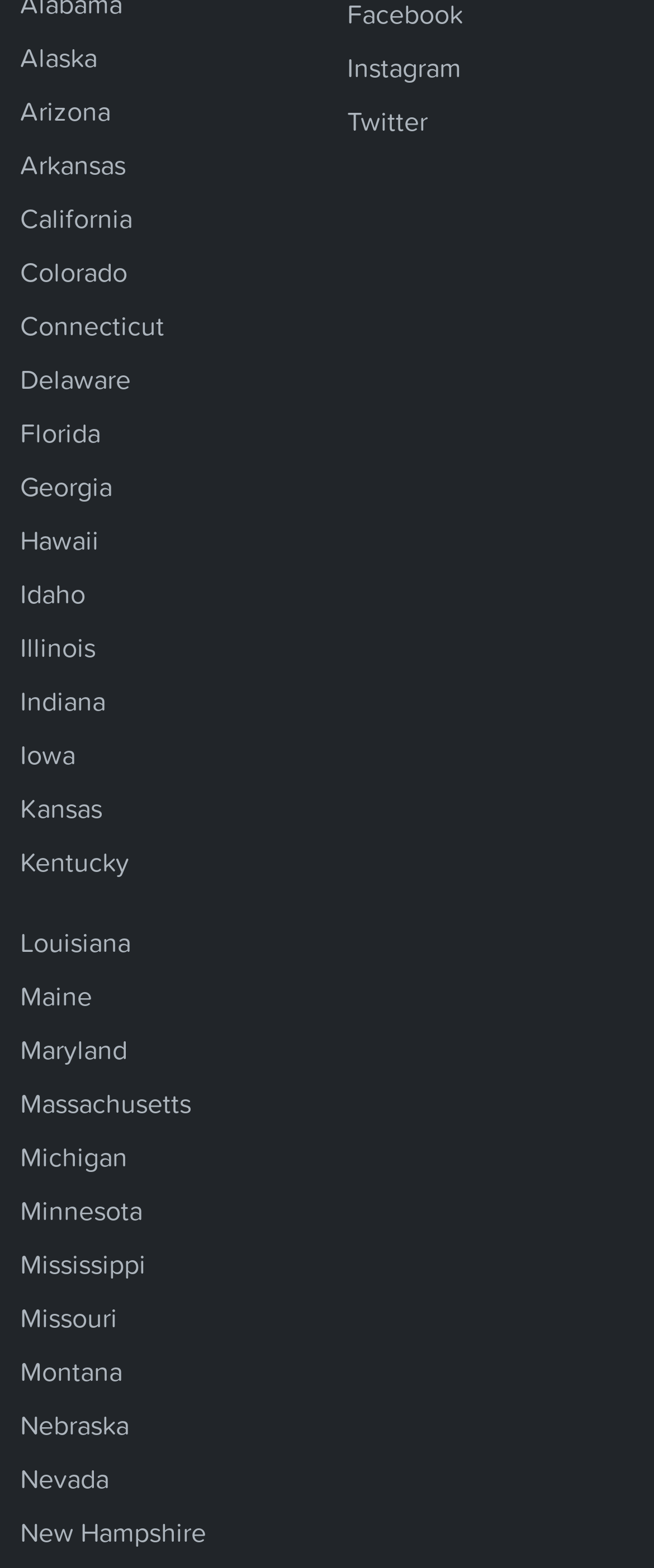Determine the bounding box coordinates of the target area to click to execute the following instruction: "visit Alaska."

[0.031, 0.023, 0.149, 0.049]